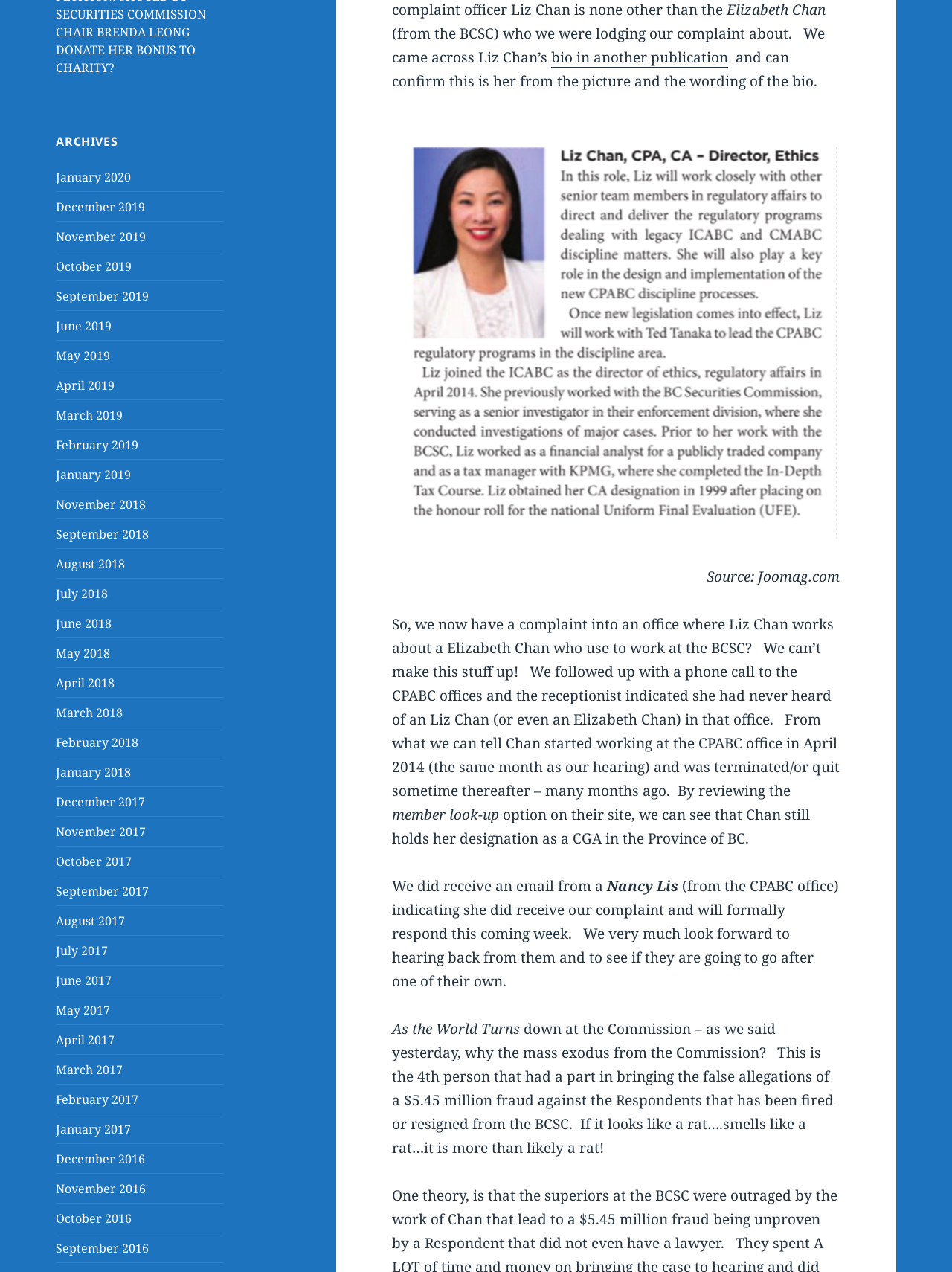Please identify the bounding box coordinates of the element that needs to be clicked to perform the following instruction: "View image bcsc-liz-chan".

[0.412, 0.092, 0.882, 0.445]